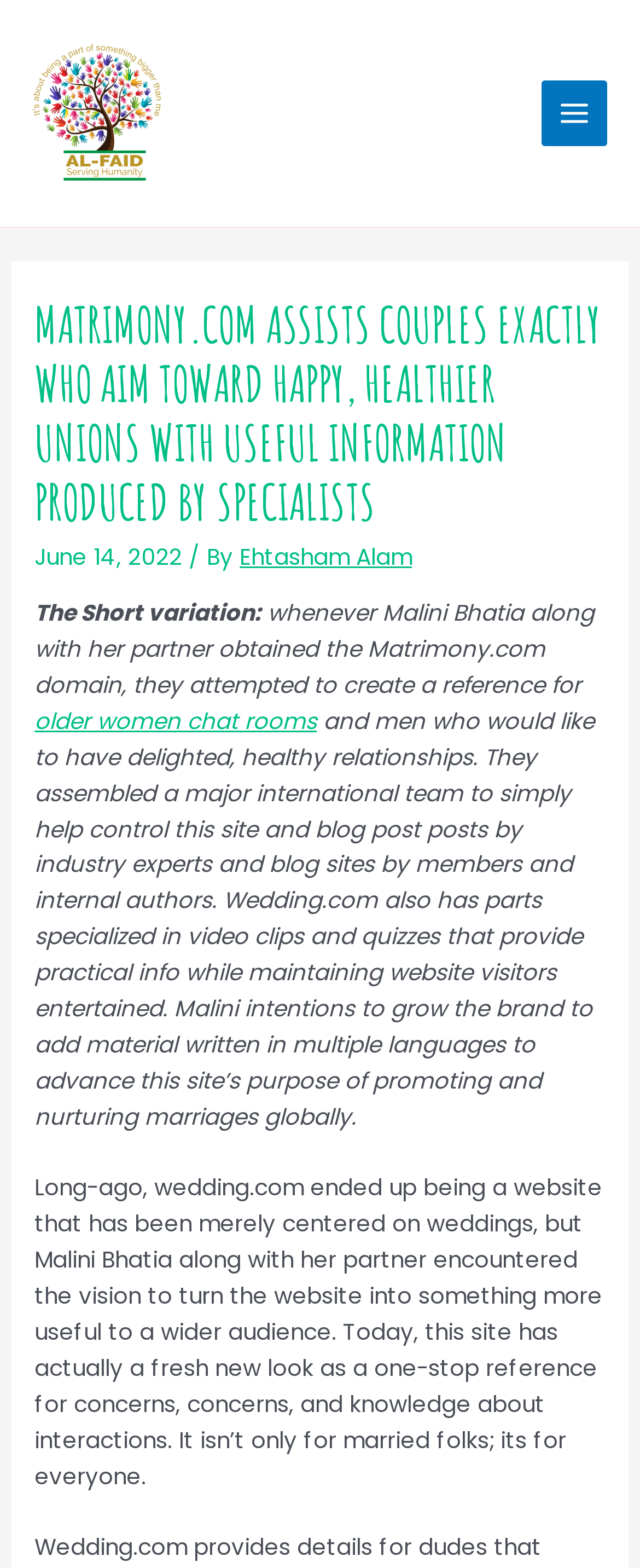Who is the founder of the website?
Using the visual information, respond with a single word or phrase.

Malini Bhatia and her partner